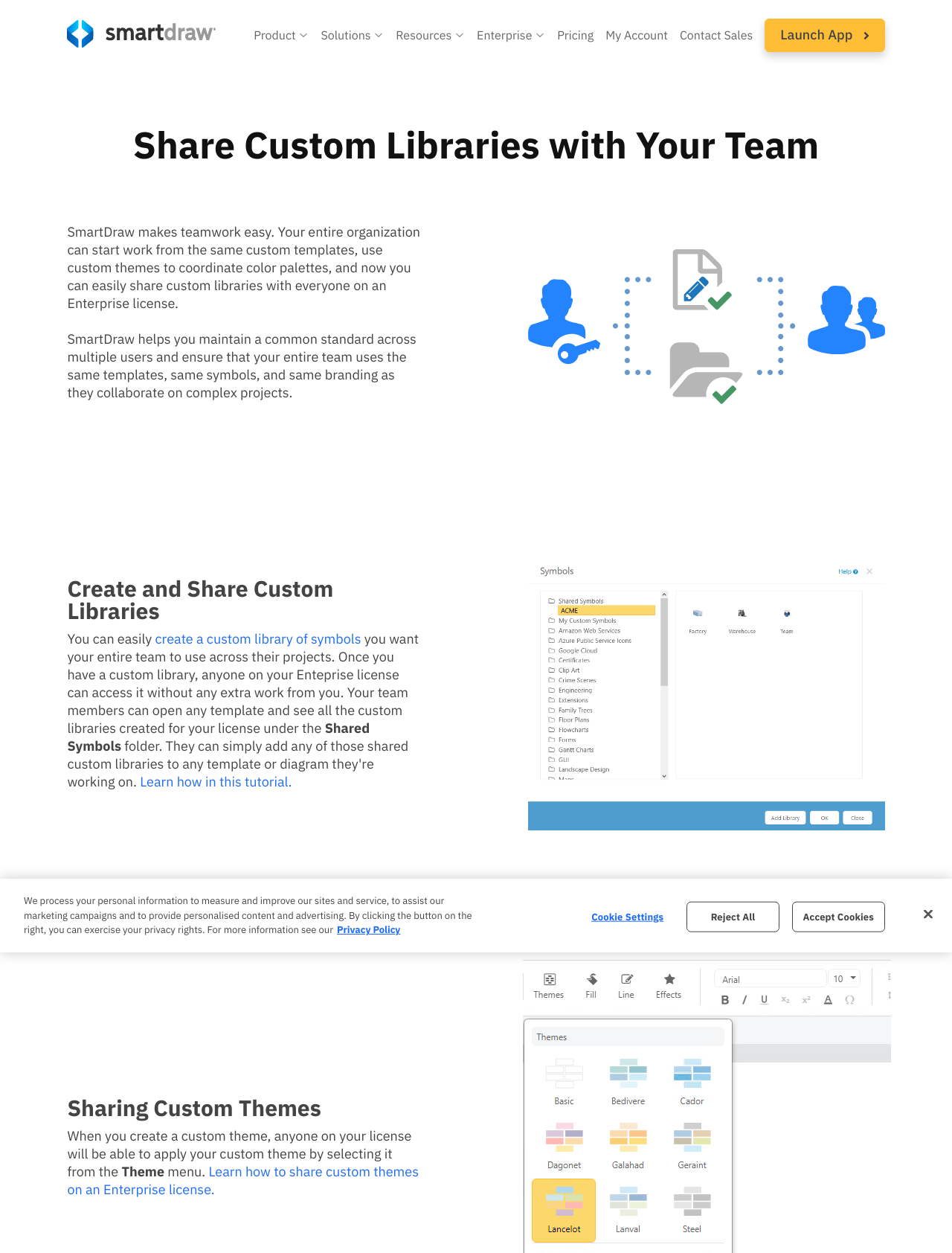Reply to the question below using a single word or brief phrase:
What is the name of the product?

SmartDraw